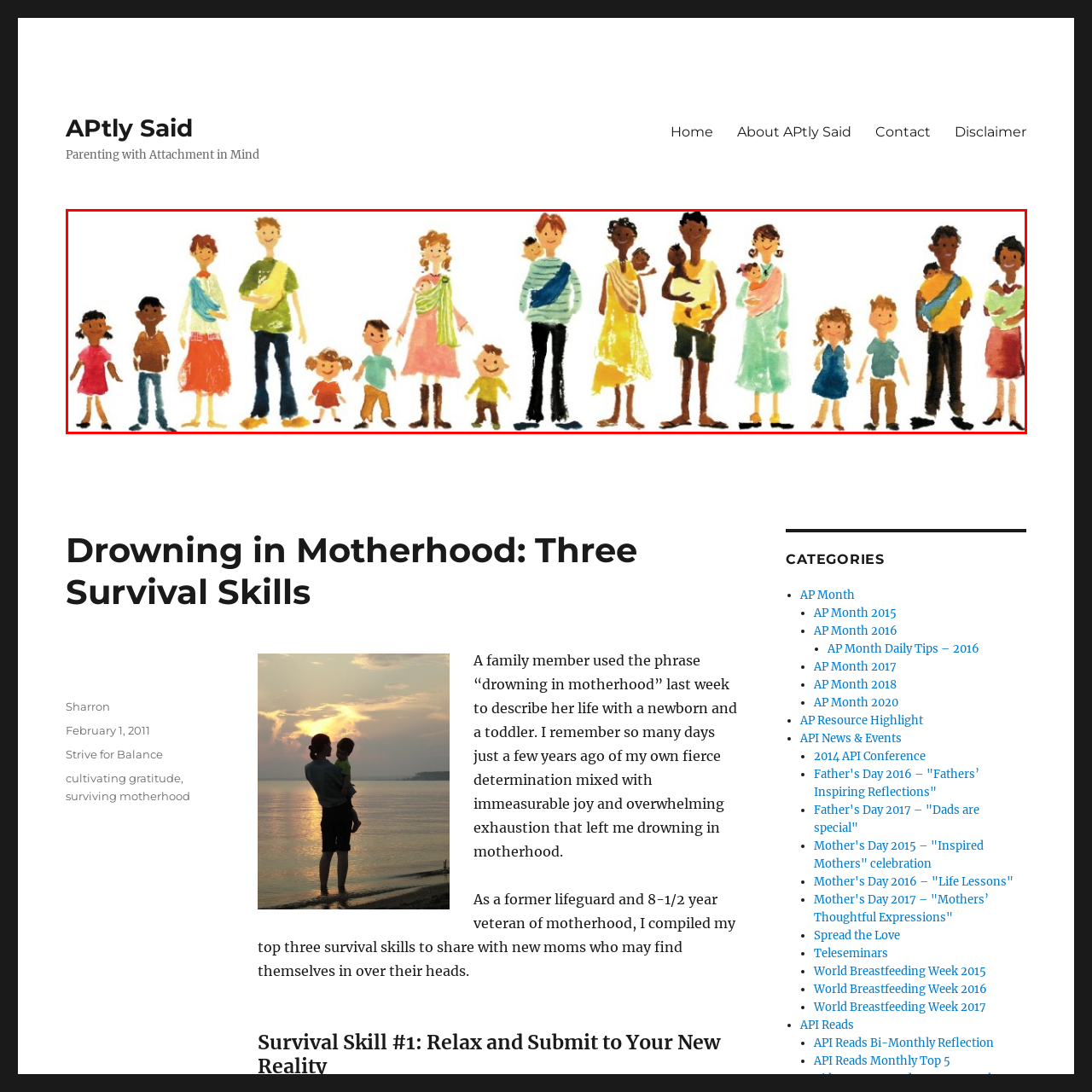Inspect the section highlighted in the red box, What is the title of the article that this illustration complements? 
Answer using a single word or phrase.

Drowning in Motherhood: Three Survival Skills